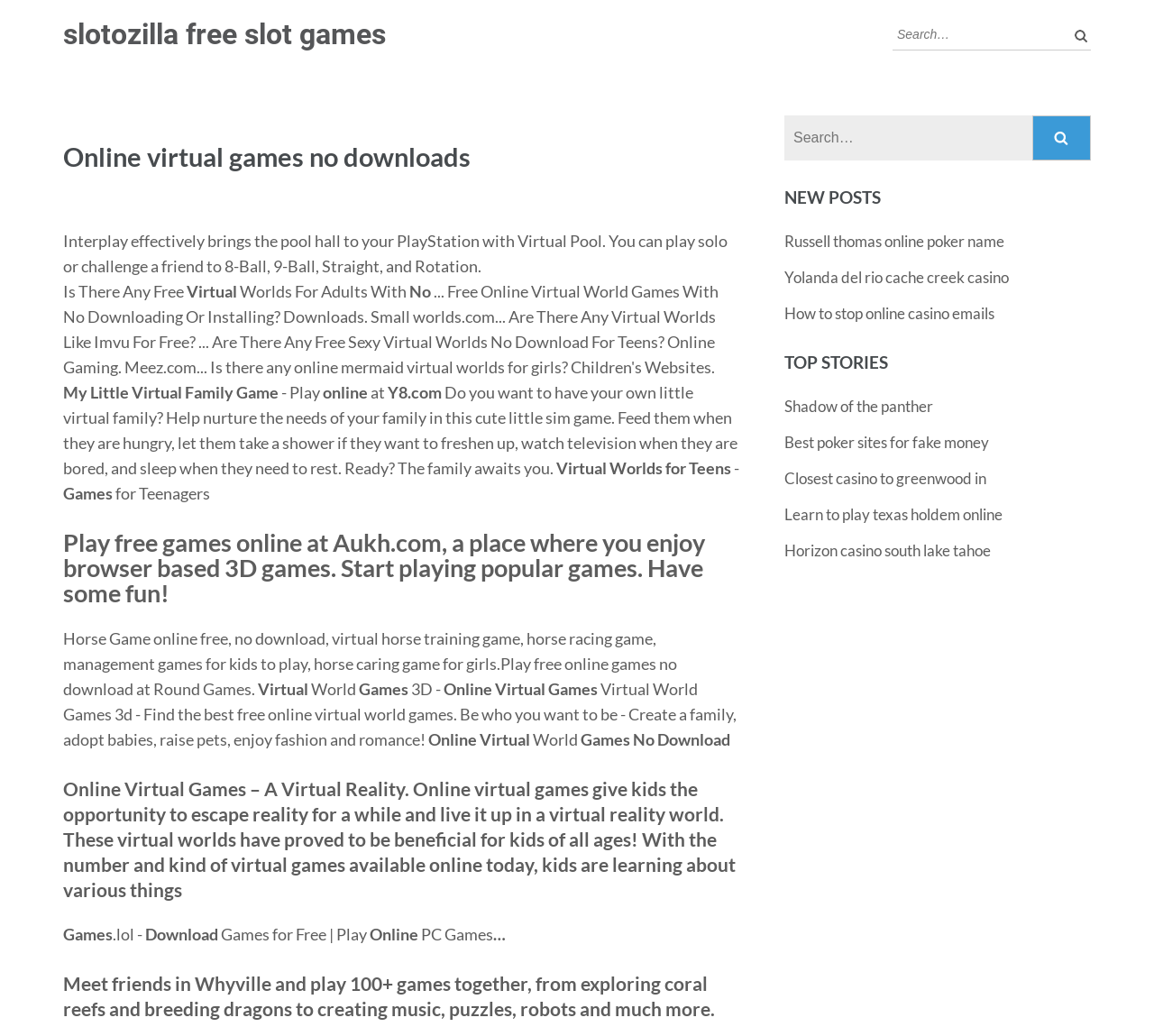Please identify the bounding box coordinates of the element's region that I should click in order to complete the following instruction: "Read about Virtual Pool game". The bounding box coordinates consist of four float numbers between 0 and 1, i.e., [left, top, right, bottom].

[0.055, 0.138, 0.641, 0.165]